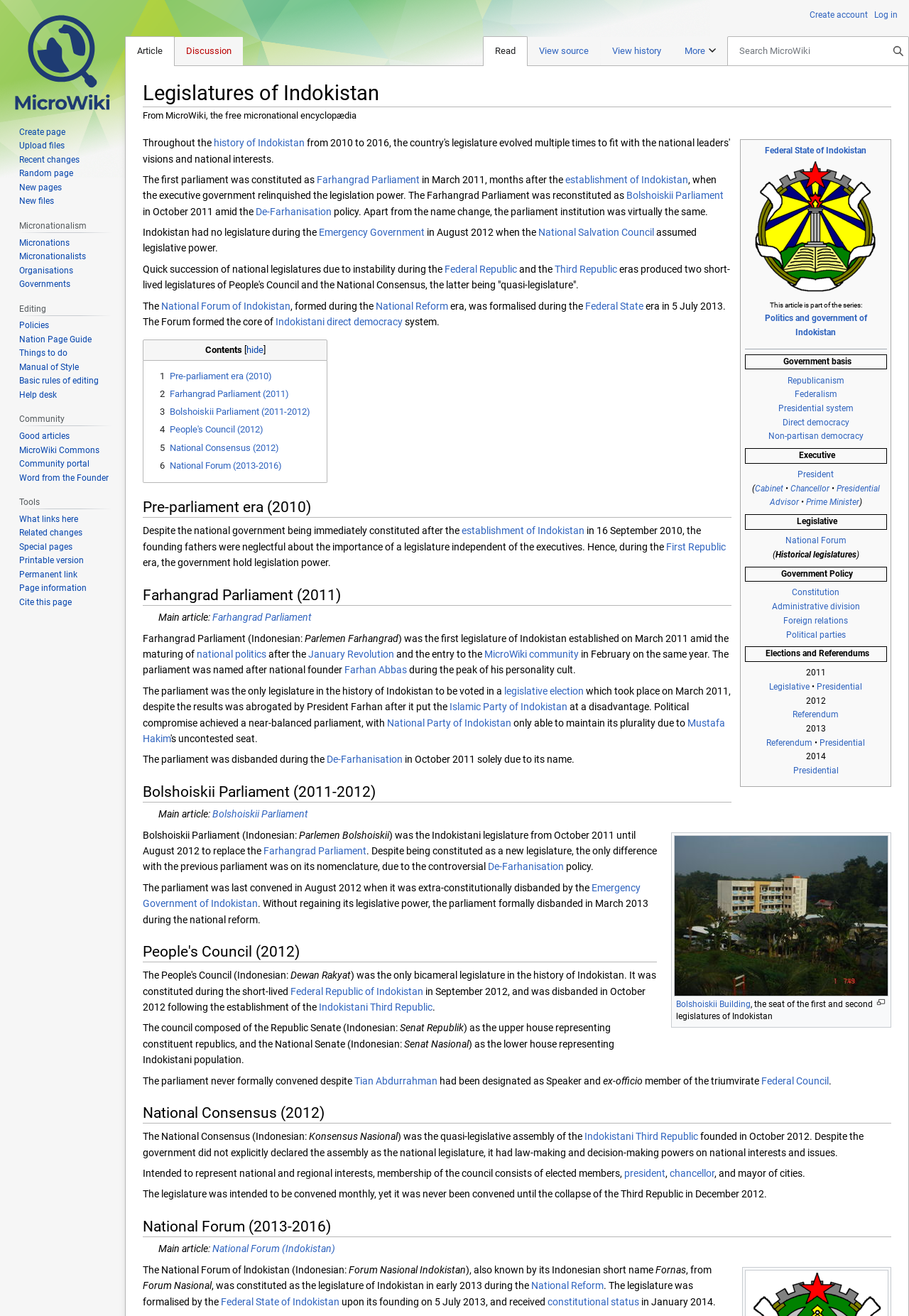What is the name of the first parliament of Indokistan?
Based on the image, provide your answer in one word or phrase.

Farhangrad Parliament